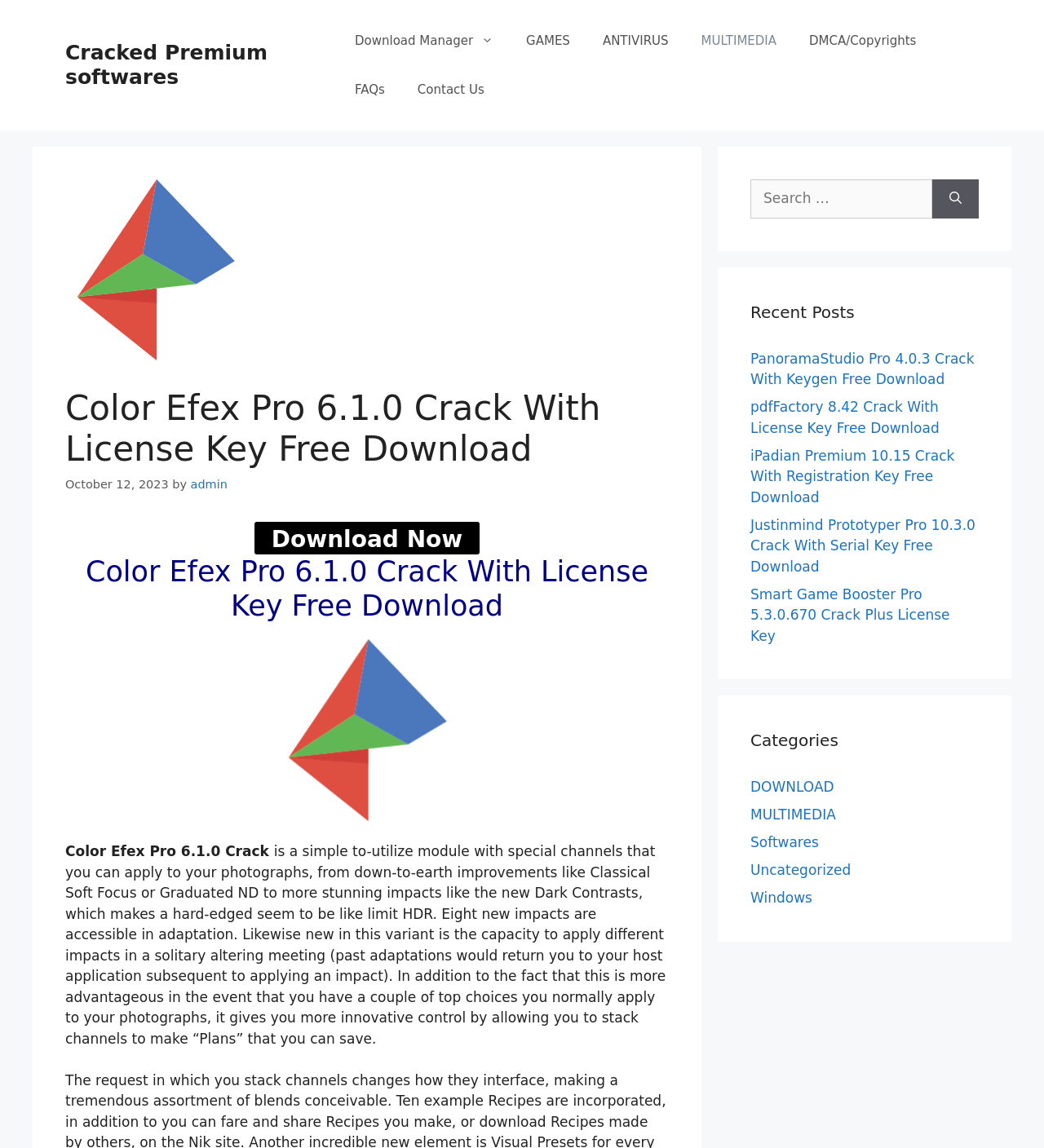Please determine the bounding box coordinates of the element's region to click in order to carry out the following instruction: "Download Color Efex Pro 6.1.0 Crack". The coordinates should be four float numbers between 0 and 1, i.e., [left, top, right, bottom].

[0.244, 0.454, 0.46, 0.483]